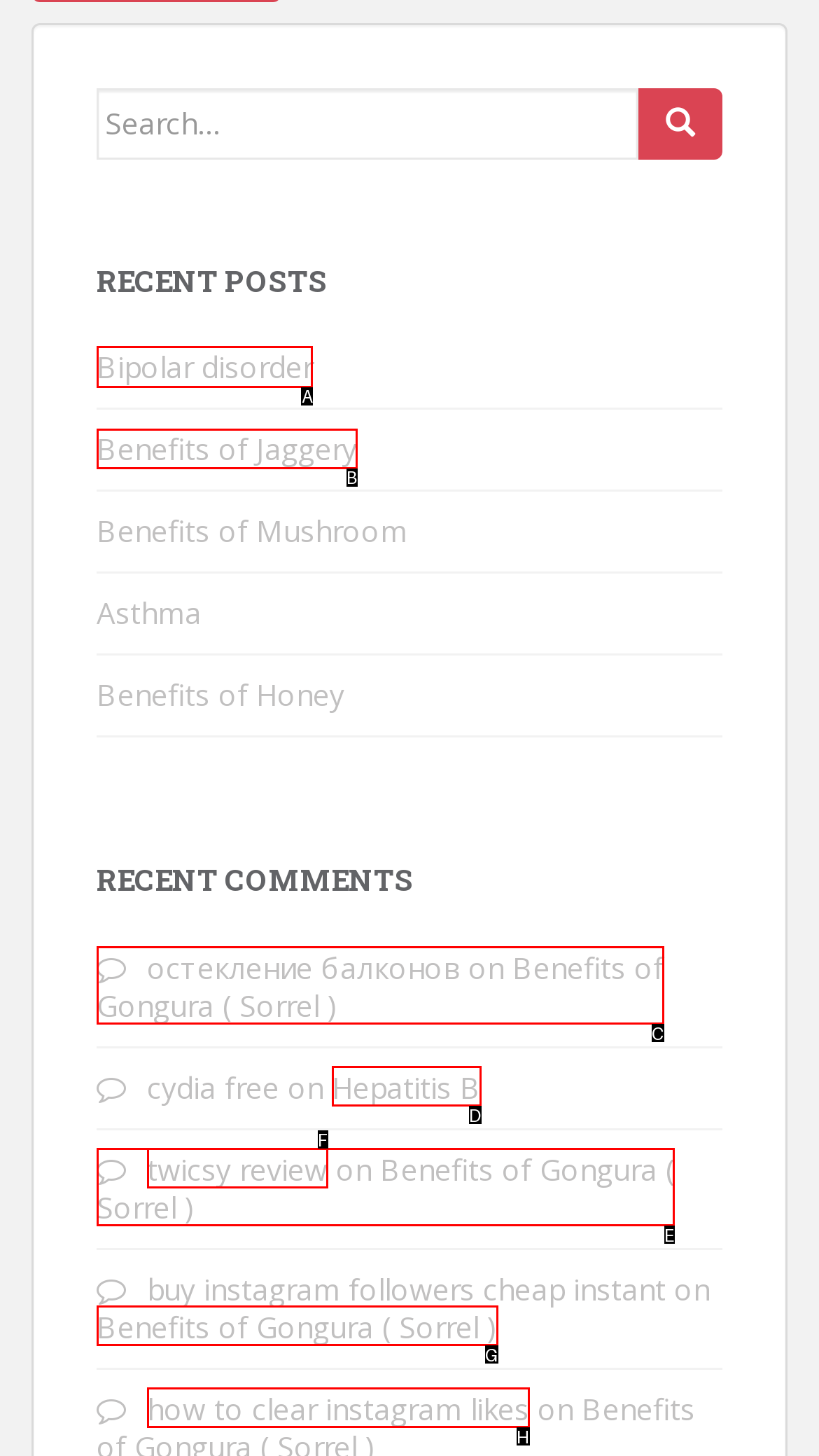Which letter corresponds to the correct option to complete the task: View recent post about Bipolar disorder?
Answer with the letter of the chosen UI element.

A